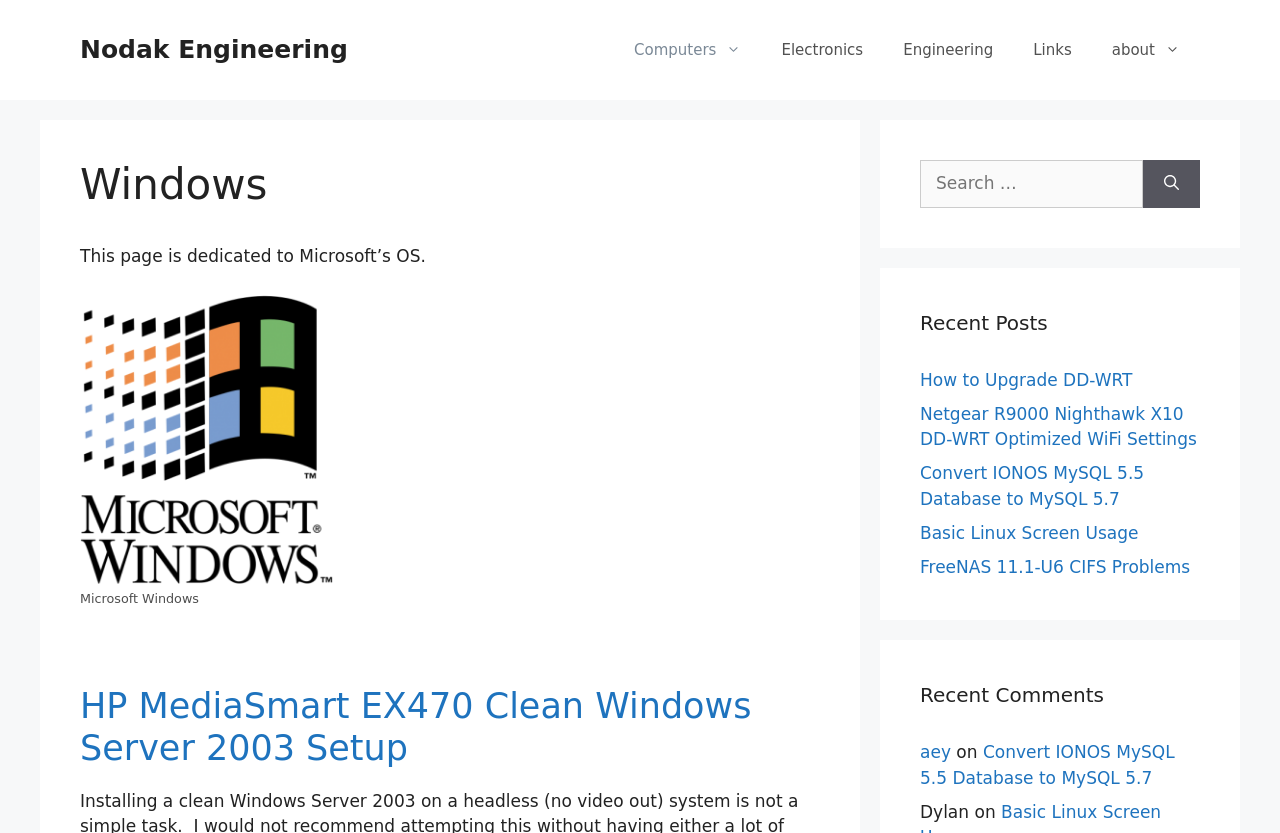How many recent posts are listed?
Please respond to the question with a detailed and informative answer.

The webpage lists 5 recent posts, which are 'How to Upgrade DD-WRT', 'Netgear R9000 Nighthawk X10 DD-WRT Optimized WiFi Settings', 'Convert IONOS MySQL 5.5 Database to MySQL 5.7', 'Basic Linux Screen Usage', and 'FreeNAS 11.1-U6 CIFS Problems'.